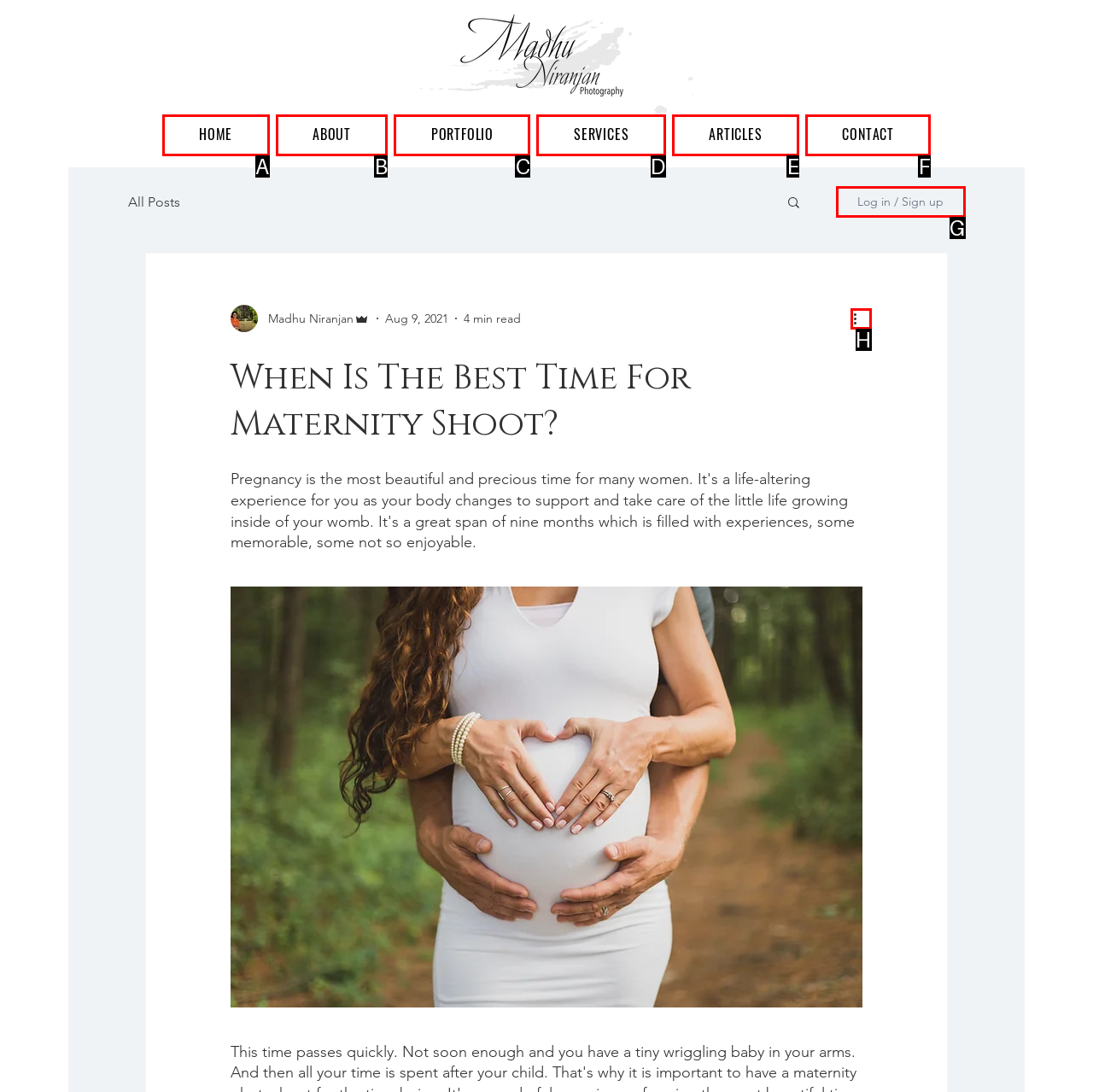Identify the HTML element that corresponds to the description: terms of use Provide the letter of the correct option directly.

None